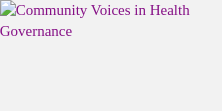Give a one-word or short-phrase answer to the following question: 
What color is the text styled in?

Vibrant purple